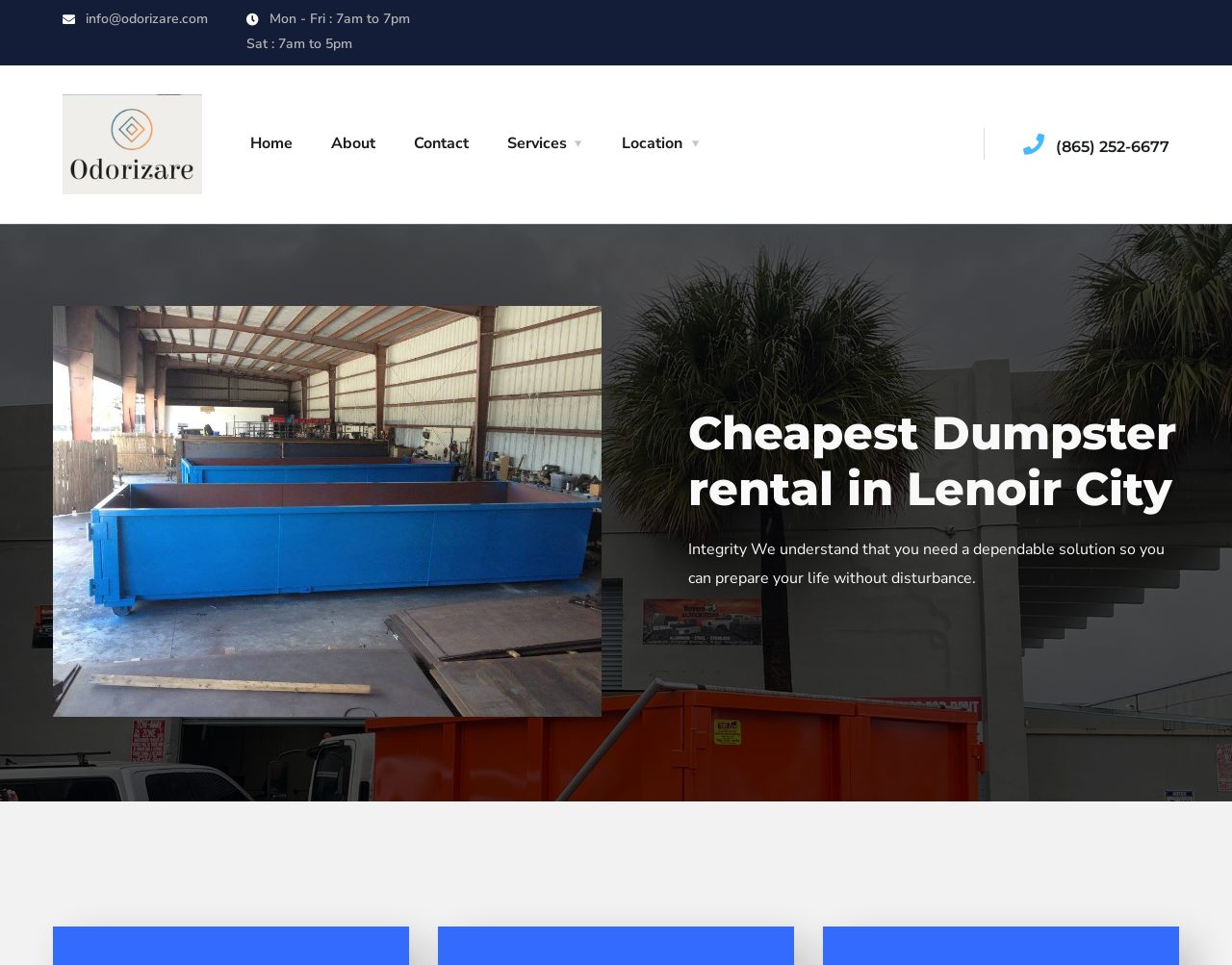Can you specify the bounding box coordinates for the region that should be clicked to fulfill this instruction: "Go to the home page".

[0.203, 0.1, 0.238, 0.198]